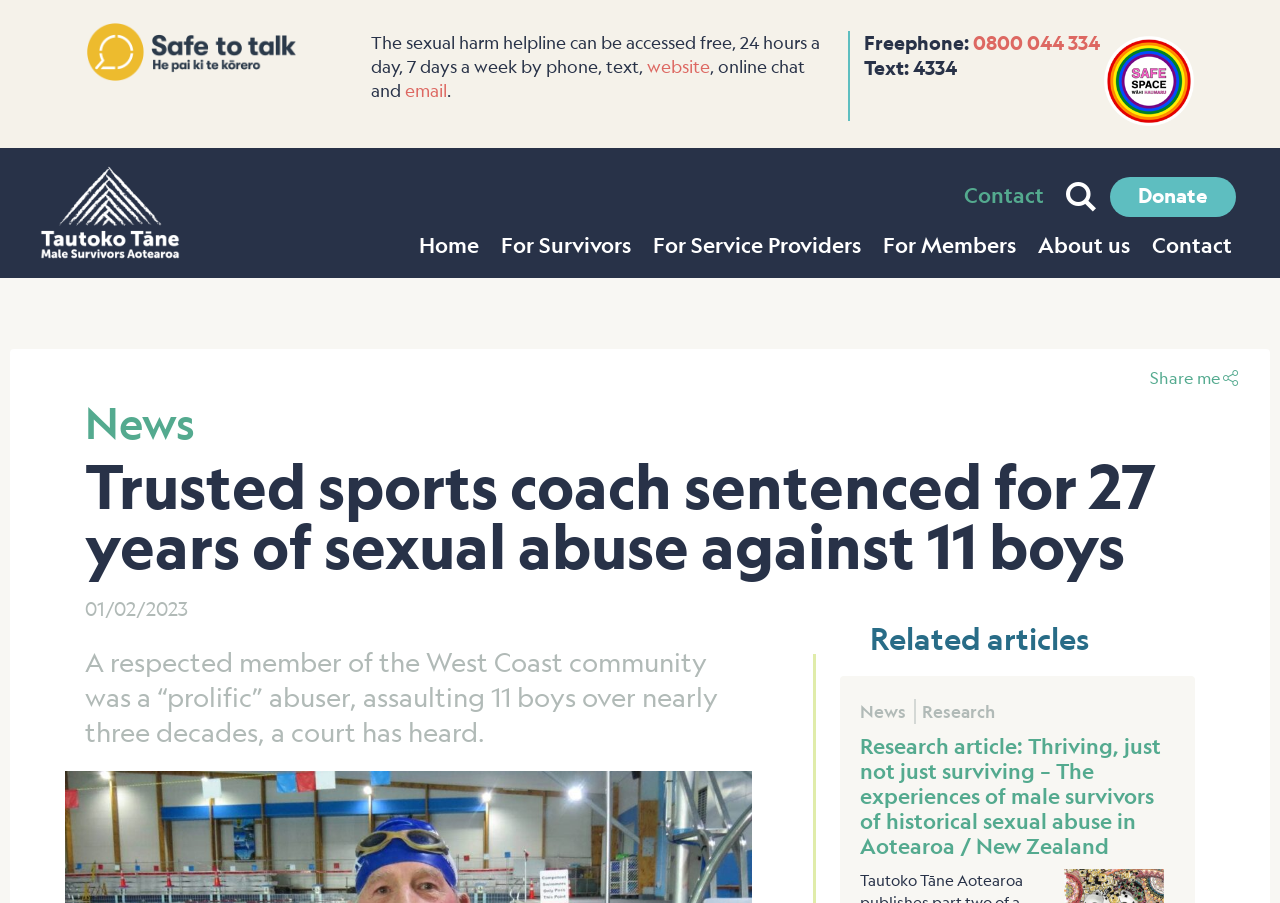What is the name of the organization with a logo on the webpage?
Using the visual information, reply with a single word or short phrase.

Tautoko Tāne Male Survivors Aotearoa